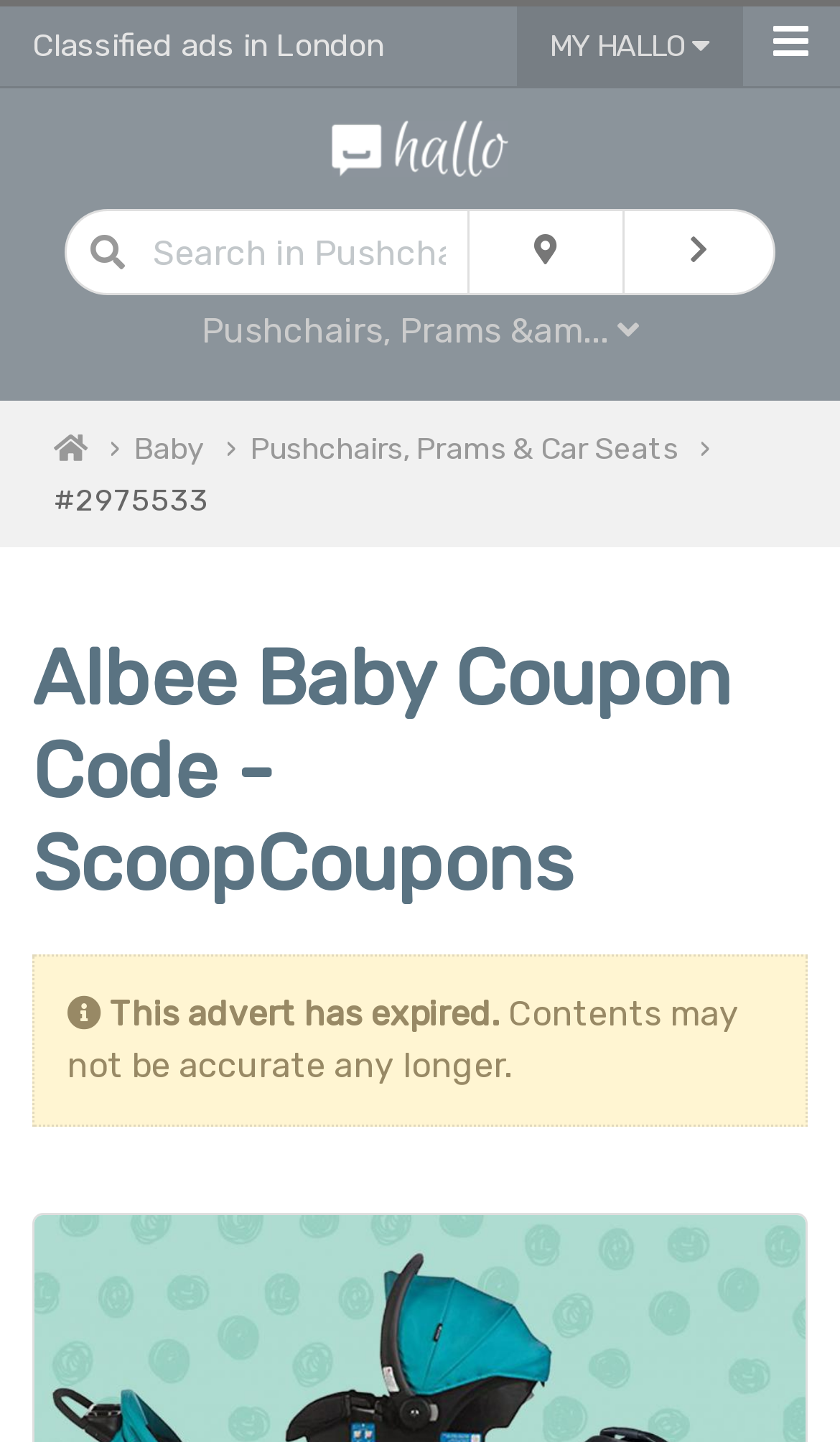Please find the bounding box coordinates of the element that must be clicked to perform the given instruction: "View Hallo Classifieds Ads". The coordinates should be four float numbers from 0 to 1, i.e., [left, top, right, bottom].

[0.394, 0.087, 0.606, 0.116]